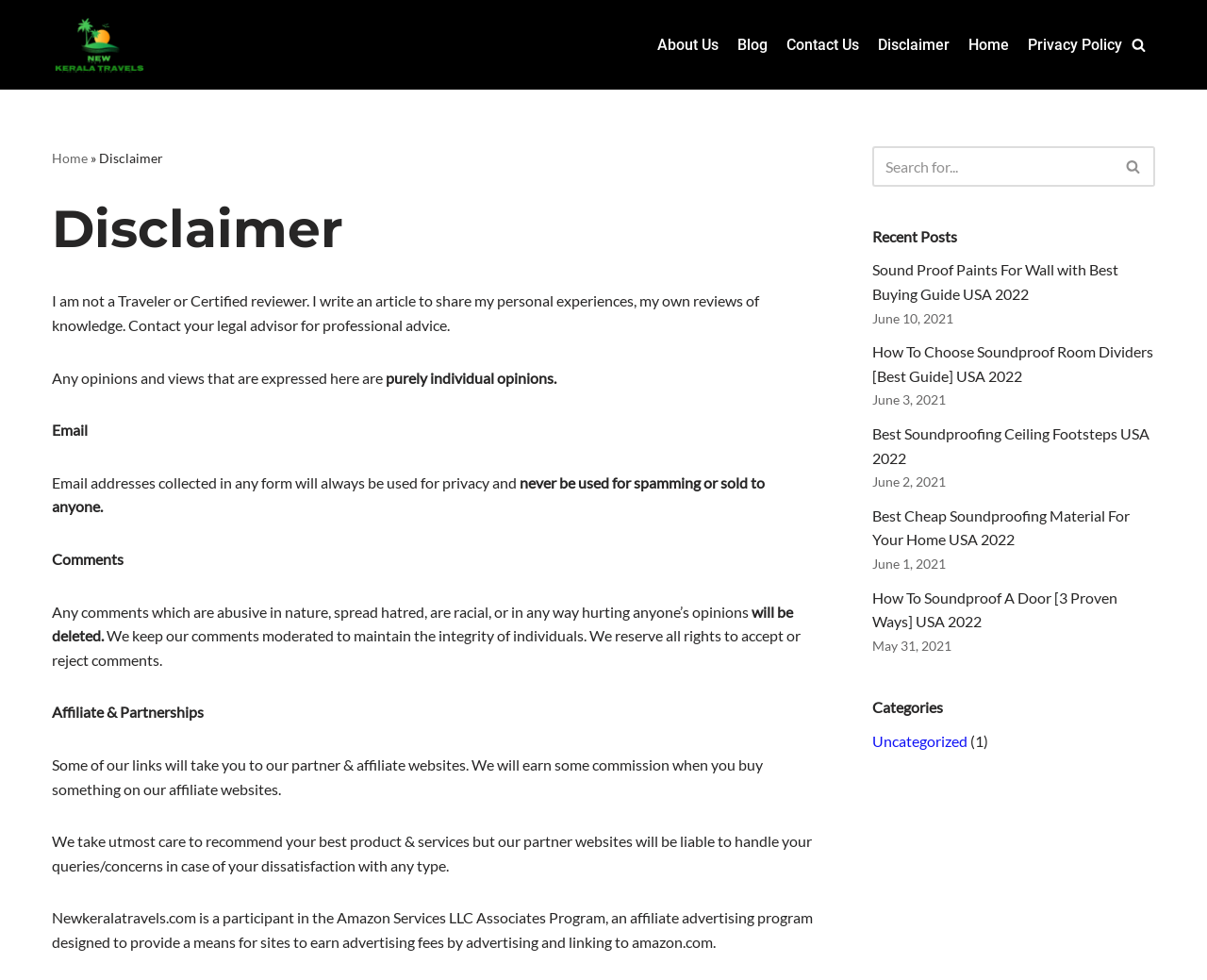Find the bounding box coordinates of the element I should click to carry out the following instruction: "Read the blog post".

None